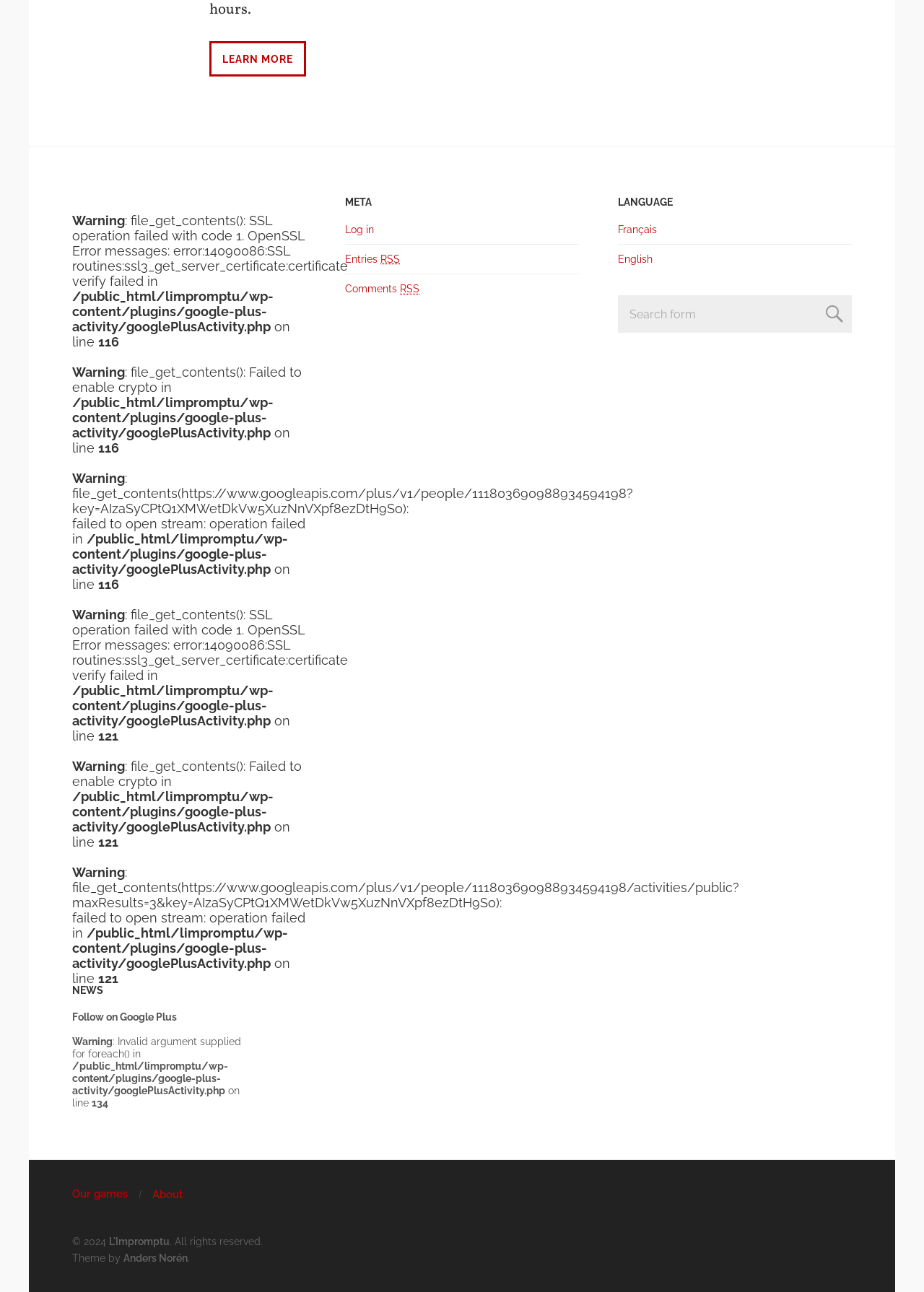What is the link text above the 'NEWS' heading?
Give a single word or phrase as your answer by examining the image.

LEARN MORE